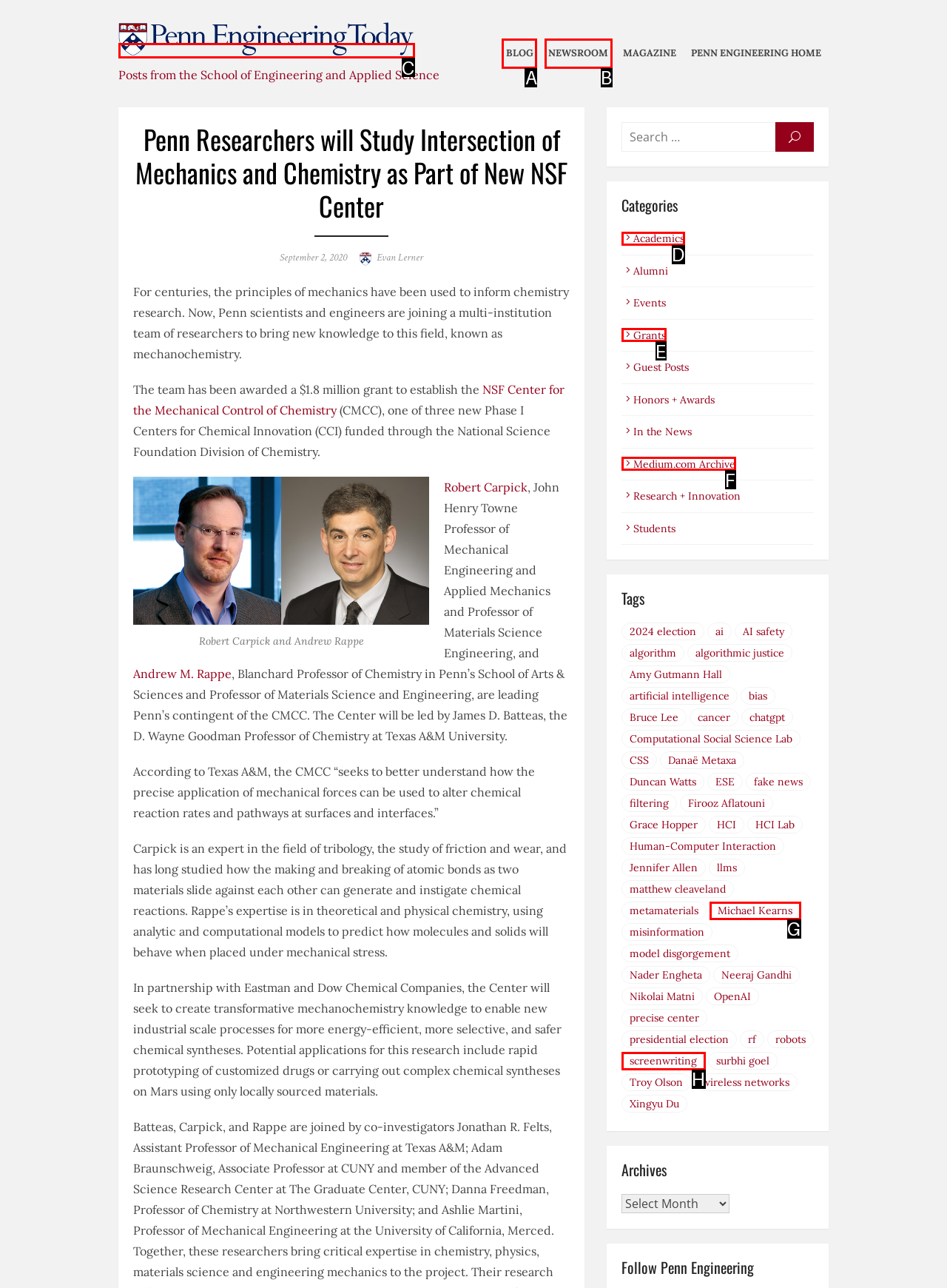Choose the letter of the option you need to click to Click the 'BLOG' link. Answer with the letter only.

A